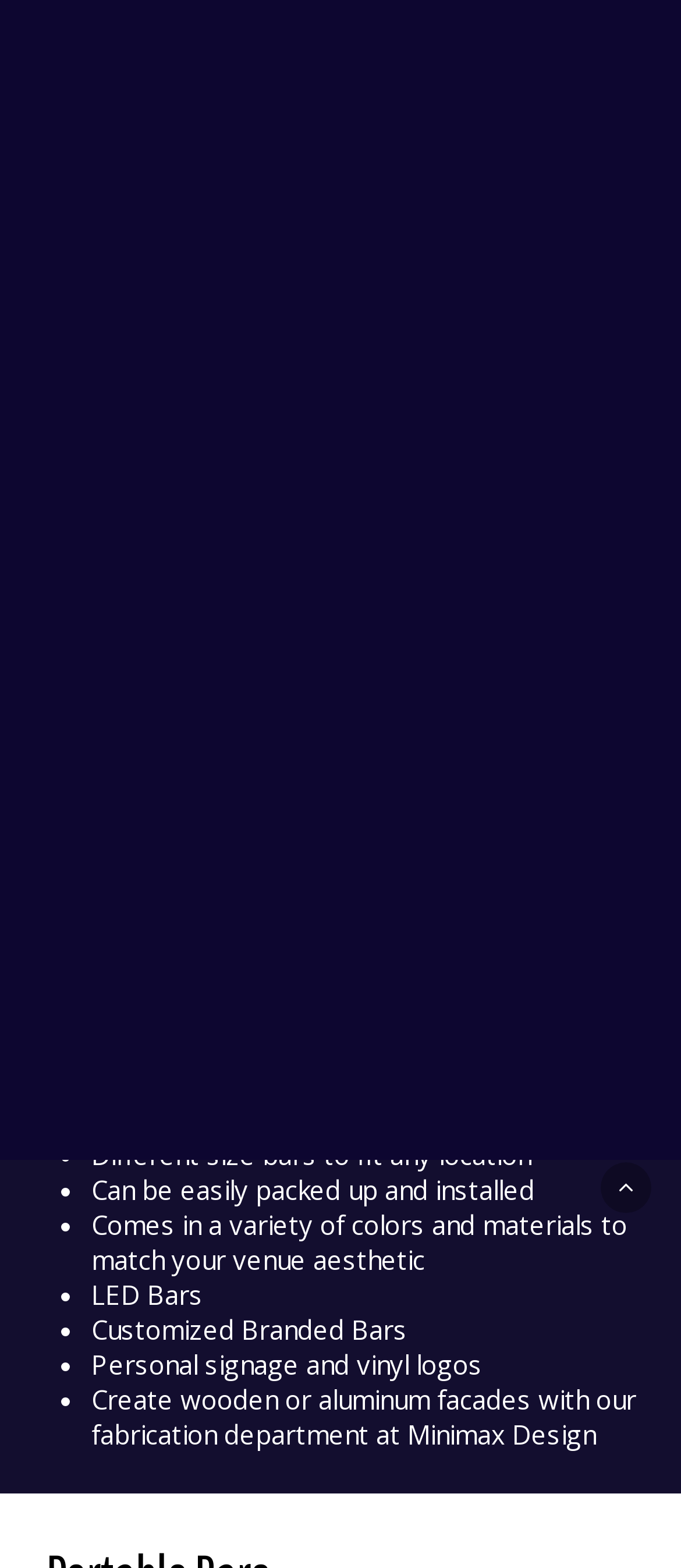Please provide a comprehensive response to the question based on the details in the image: What is the purpose of the bars?

The webpage mentions 'bars for events in Miami' and 'bringing the bars to you', indicating that the purpose of the bars is to provide a functional and beautiful bar setup for events, whether at home or away.